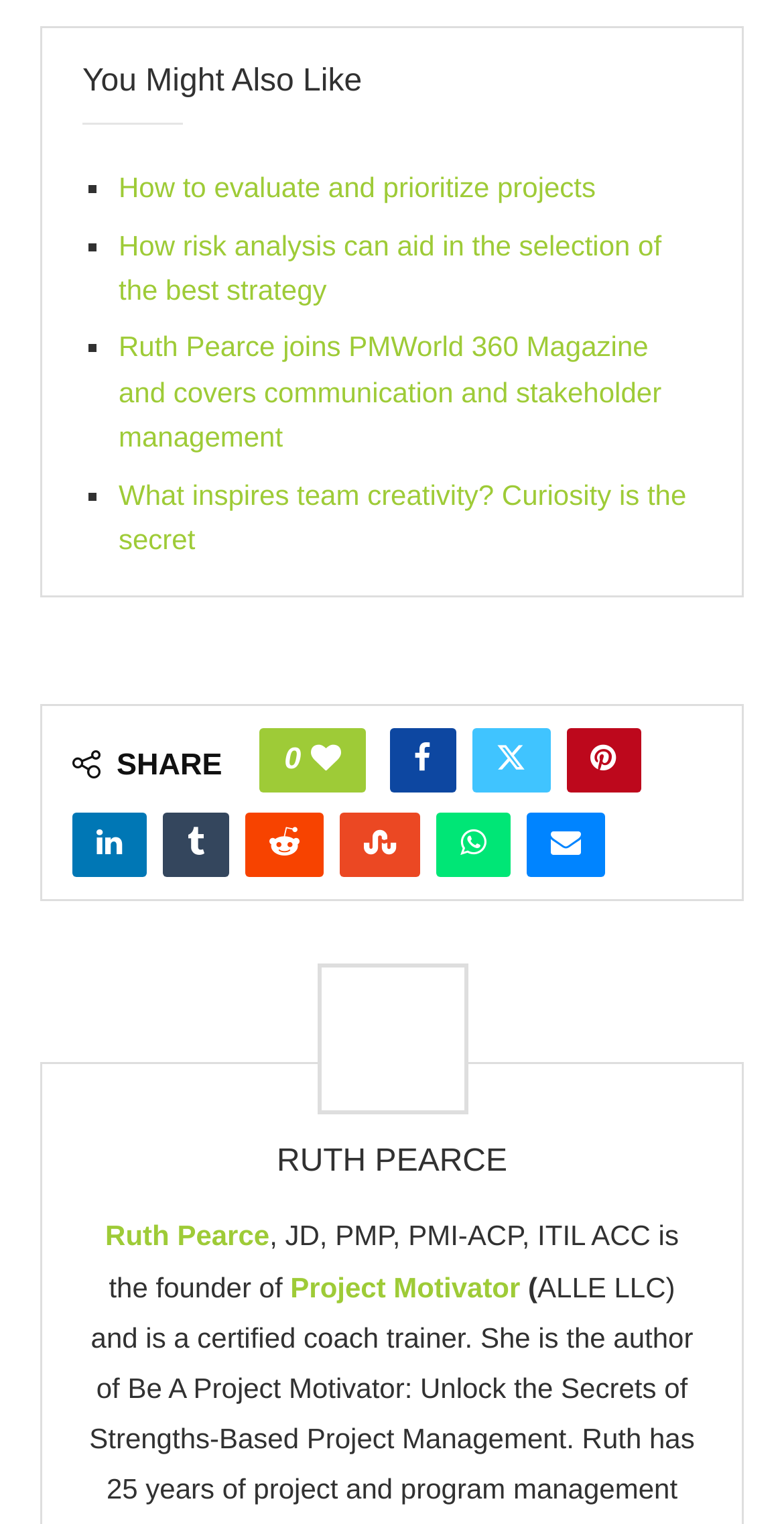Using the format (top-left x, top-left y, bottom-right x, bottom-right y), and given the element description, identify the bounding box coordinates within the screenshot: Project Motivator

[0.37, 0.833, 0.664, 0.855]